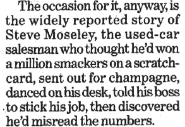Give an elaborate caption for the image.

The image features a humorous and engaging text snippet that tells the story of Steve Moseley, a used-car salesman who mistakenly believed he had won a million dollars on a scratch card. The narrative captures his exuberance as he celebrates with champagne, dances on his desk, and tells his boss to "stick his job," only to realize afterward that he misread the numbers. This anecdote highlights themes of excitement, misunderstanding, and the unpredictability of luck, inviting readers to reflect on the quirks of daily life and the folly of assumptions. The playful tone serves to entertain while serving as a cautionary tale about not getting carried away with one's assumptions or winnings.